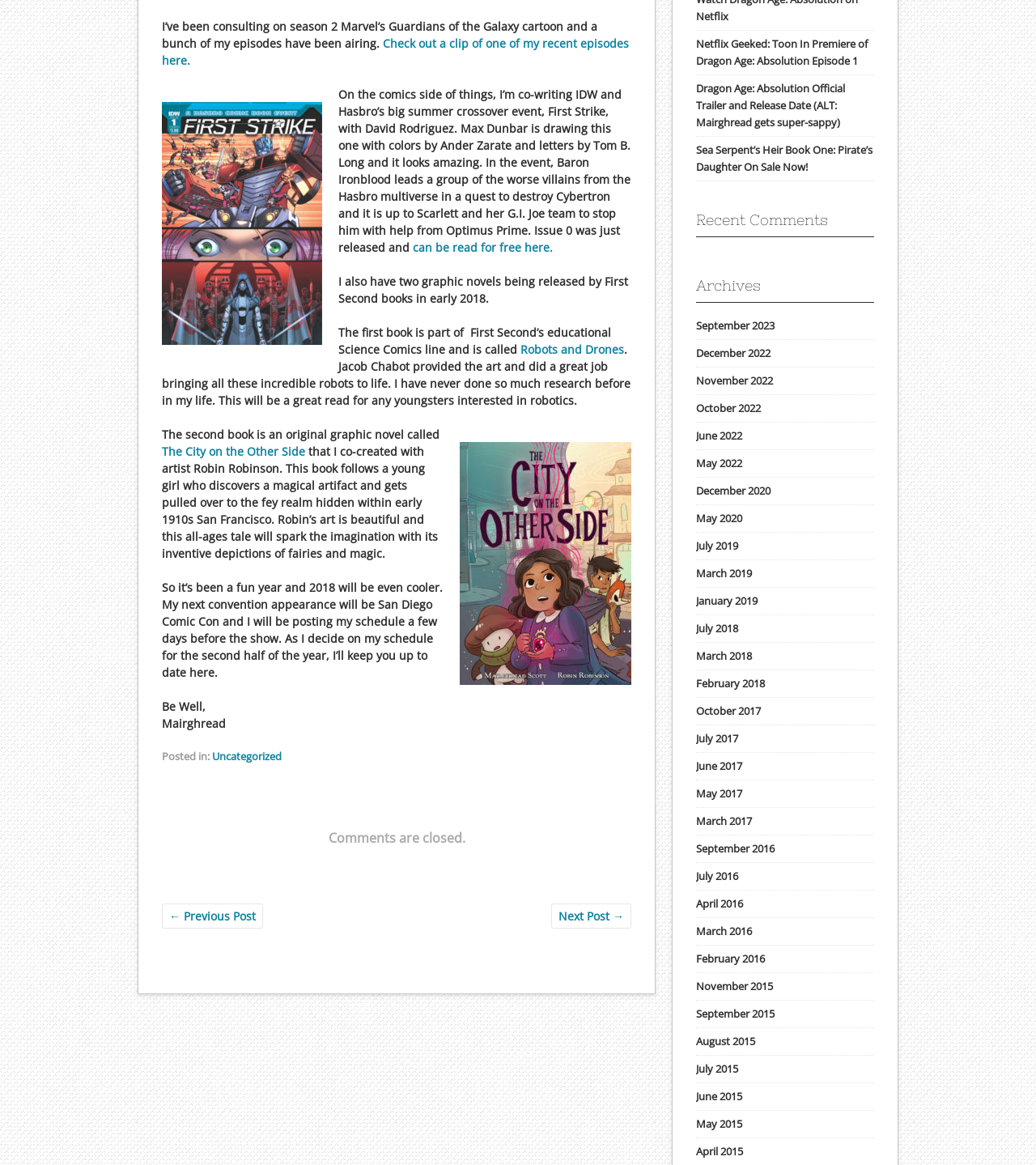Provide the bounding box coordinates for the specified HTML element described in this description: "March 2016". The coordinates should be four float numbers ranging from 0 to 1, in the format [left, top, right, bottom].

[0.672, 0.793, 0.726, 0.805]